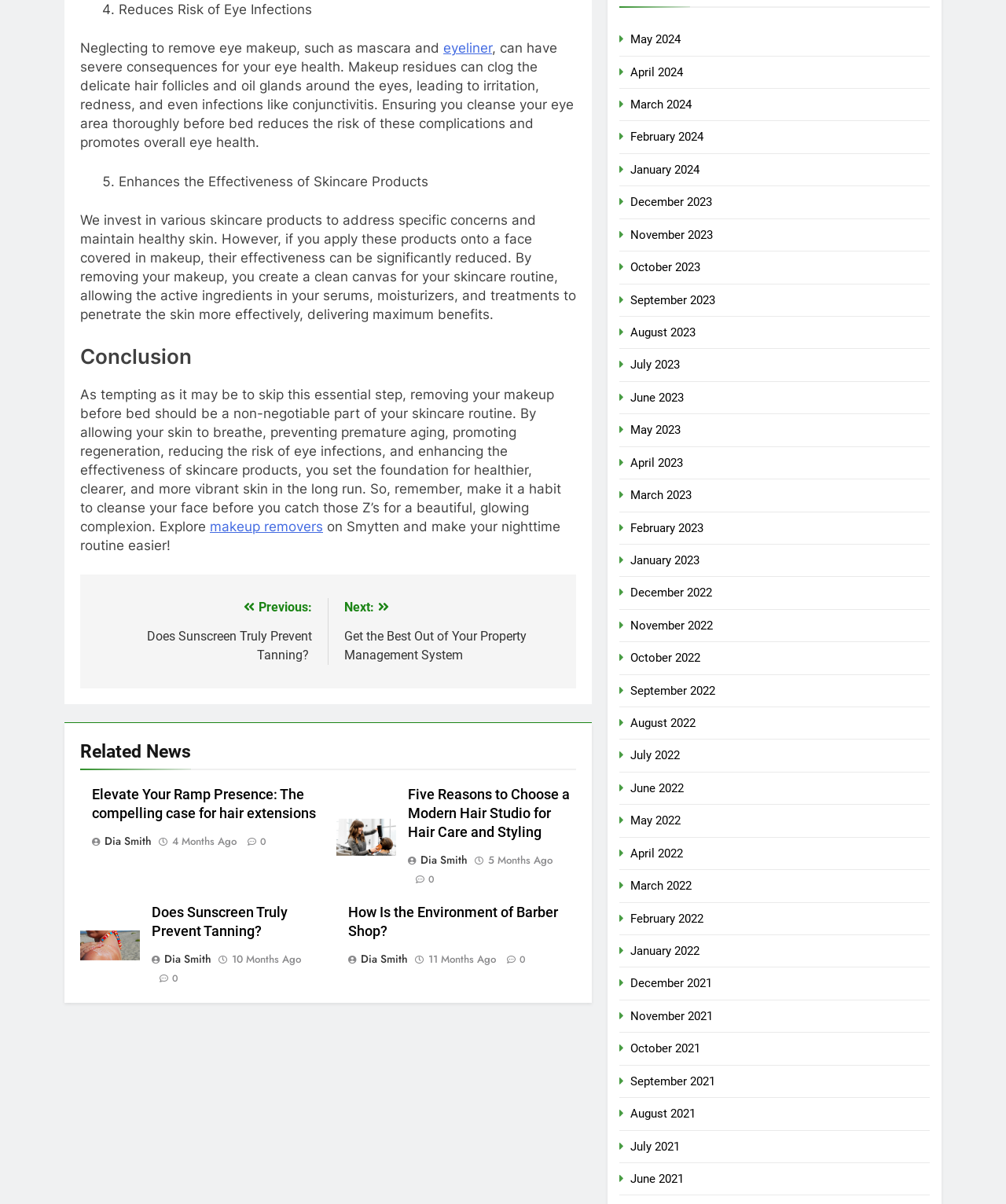Find the bounding box coordinates of the clickable area that will achieve the following instruction: "Click on 'makeup removers'".

[0.209, 0.431, 0.321, 0.444]